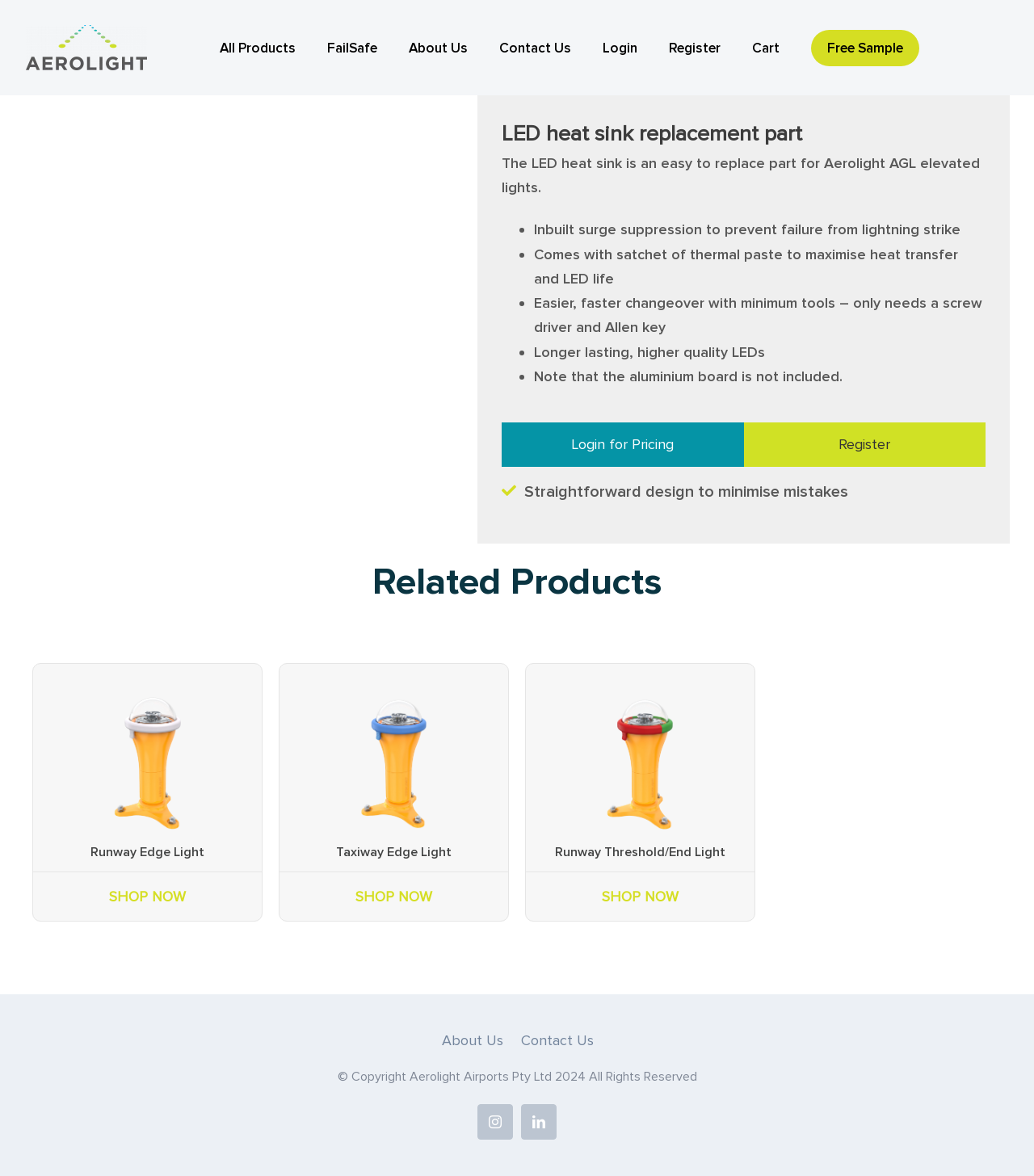From the element description Straightforward design to minimise mistakes, predict the bounding box coordinates of the UI element. The coordinates must be specified in the format (top-left x, top-left y, bottom-right x, bottom-right y) and should be within the 0 to 1 range.

[0.485, 0.407, 0.953, 0.429]